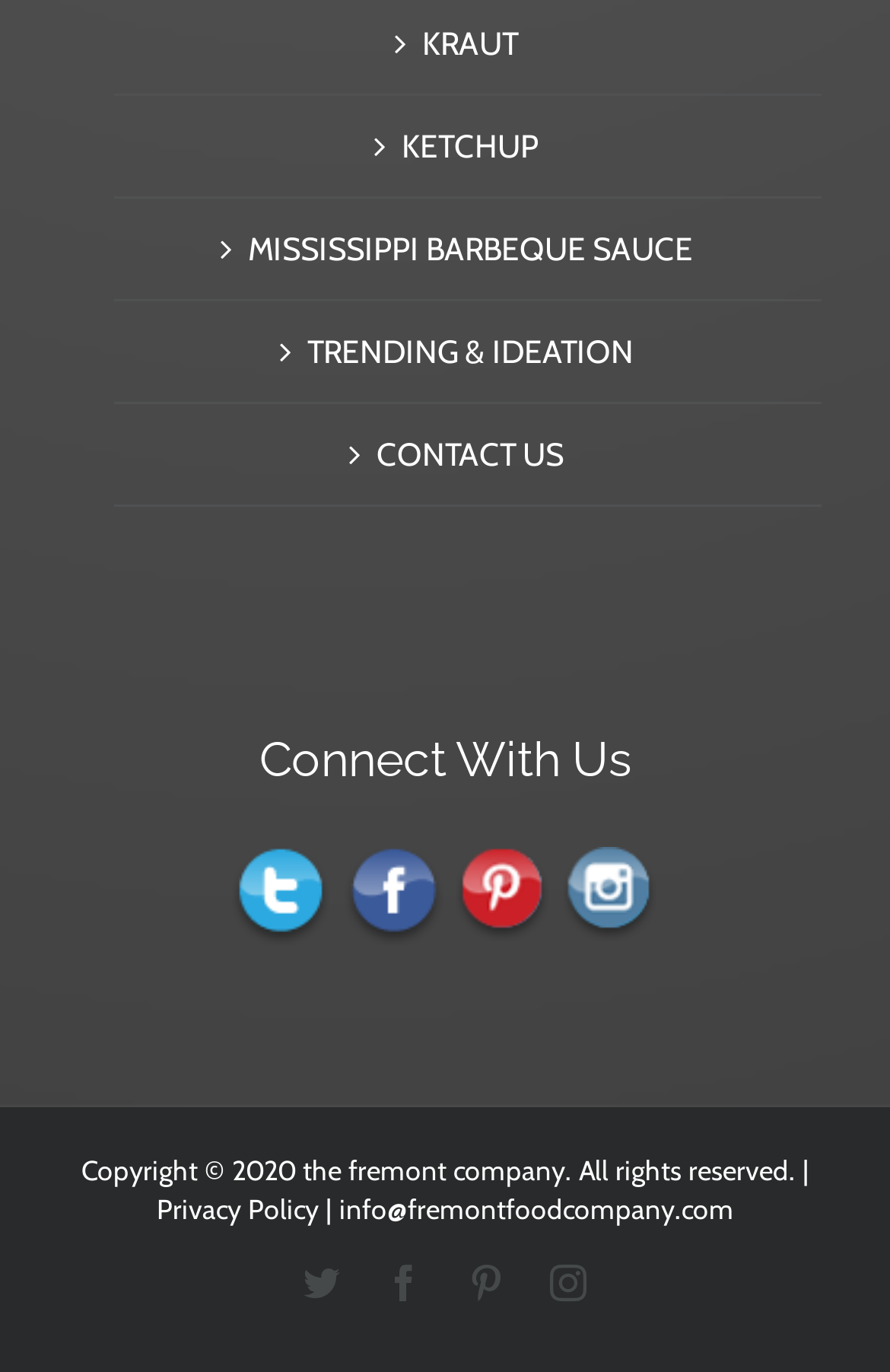Locate the bounding box coordinates of the area where you should click to accomplish the instruction: "View Instagram".

[0.618, 0.922, 0.659, 0.948]